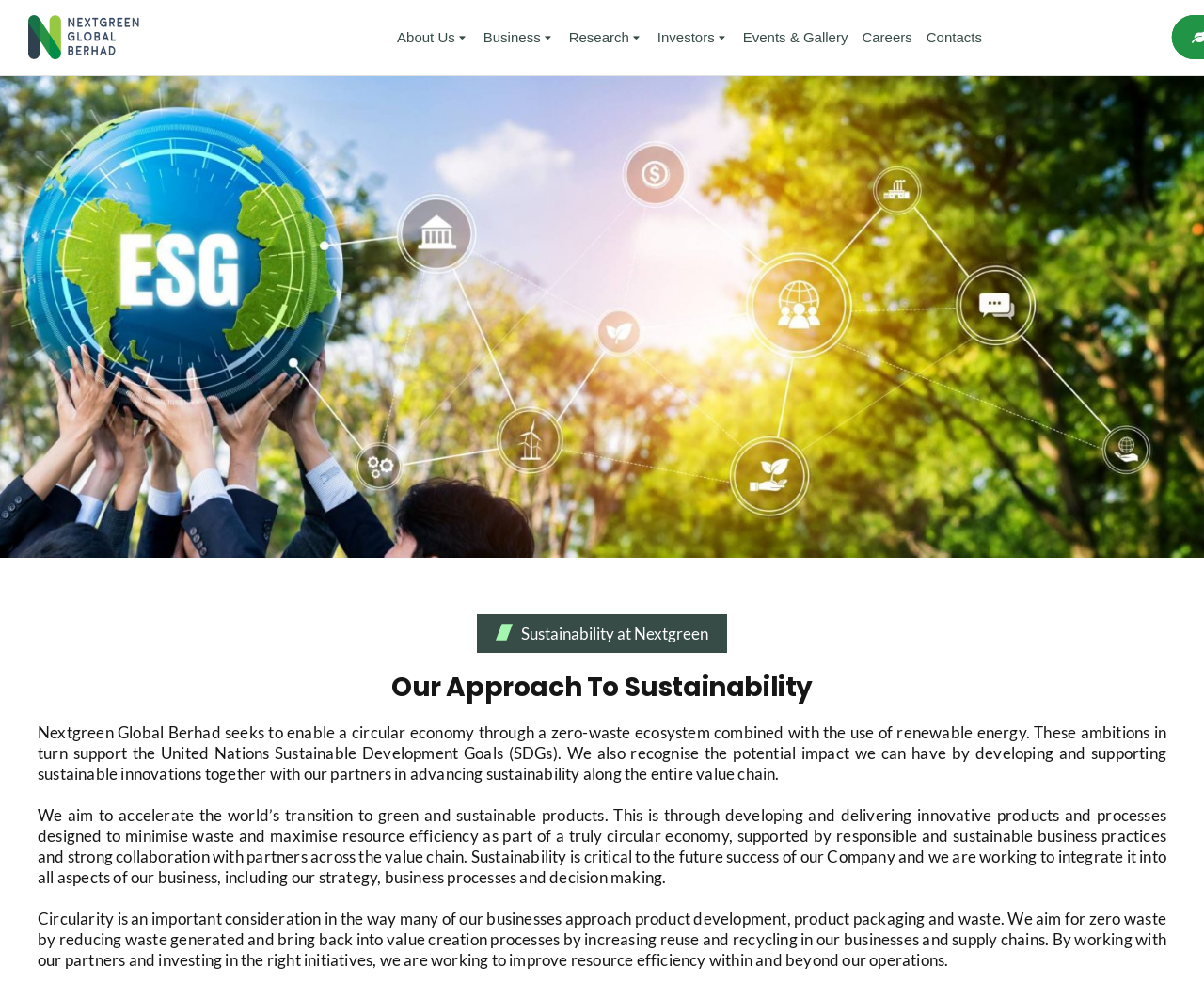Please find the bounding box coordinates of the element that must be clicked to perform the given instruction: "Click on Research". The coordinates should be four float numbers from 0 to 1, i.e., [left, top, right, bottom].

[0.472, 0.012, 0.523, 0.064]